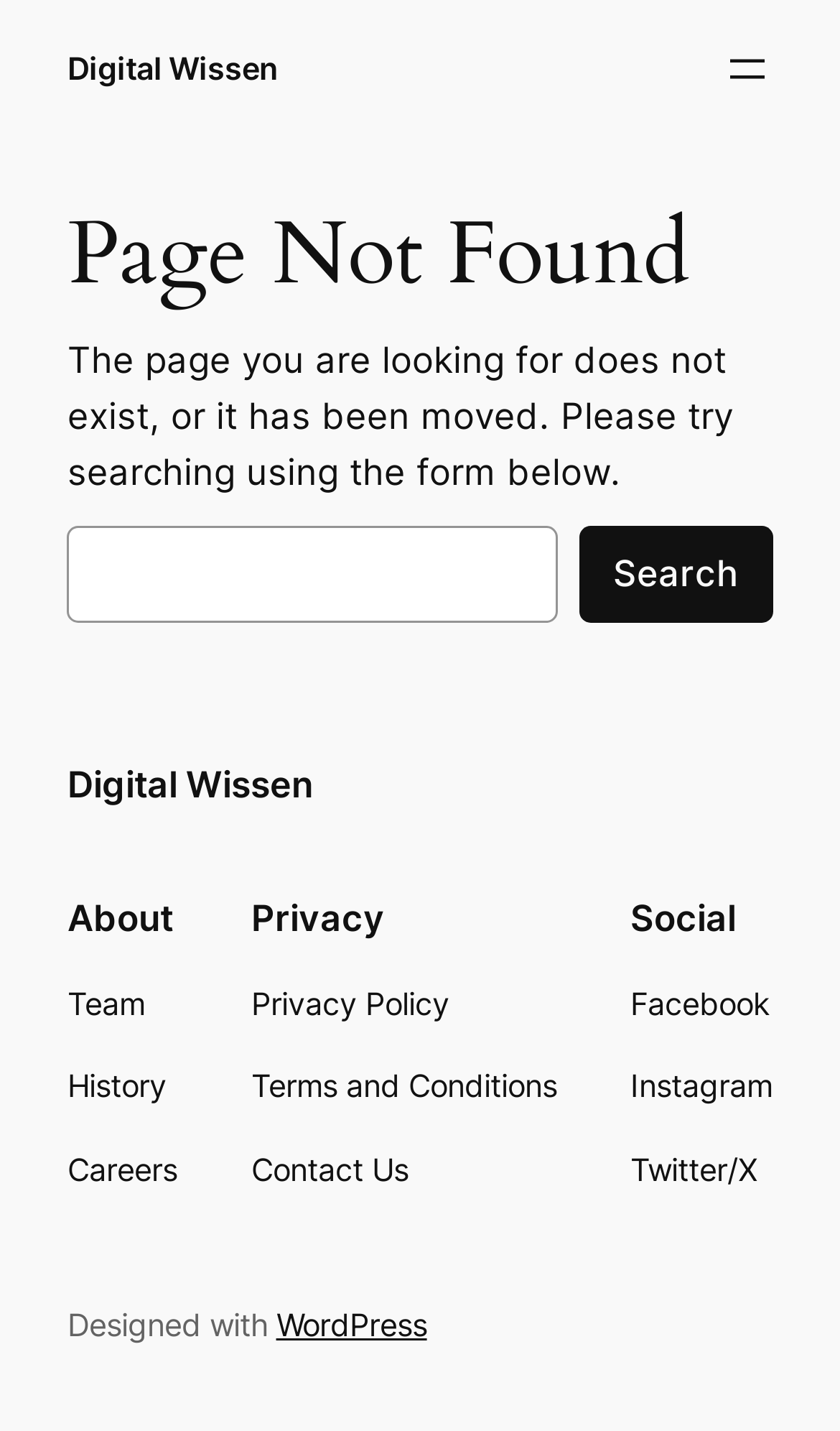Please provide a comprehensive answer to the question based on the screenshot: What is the name of the website?

The name of the website is 'Digital Wissen' because it is mentioned in the top-left corner of the page as a link, and also at the bottom of the page as a link.